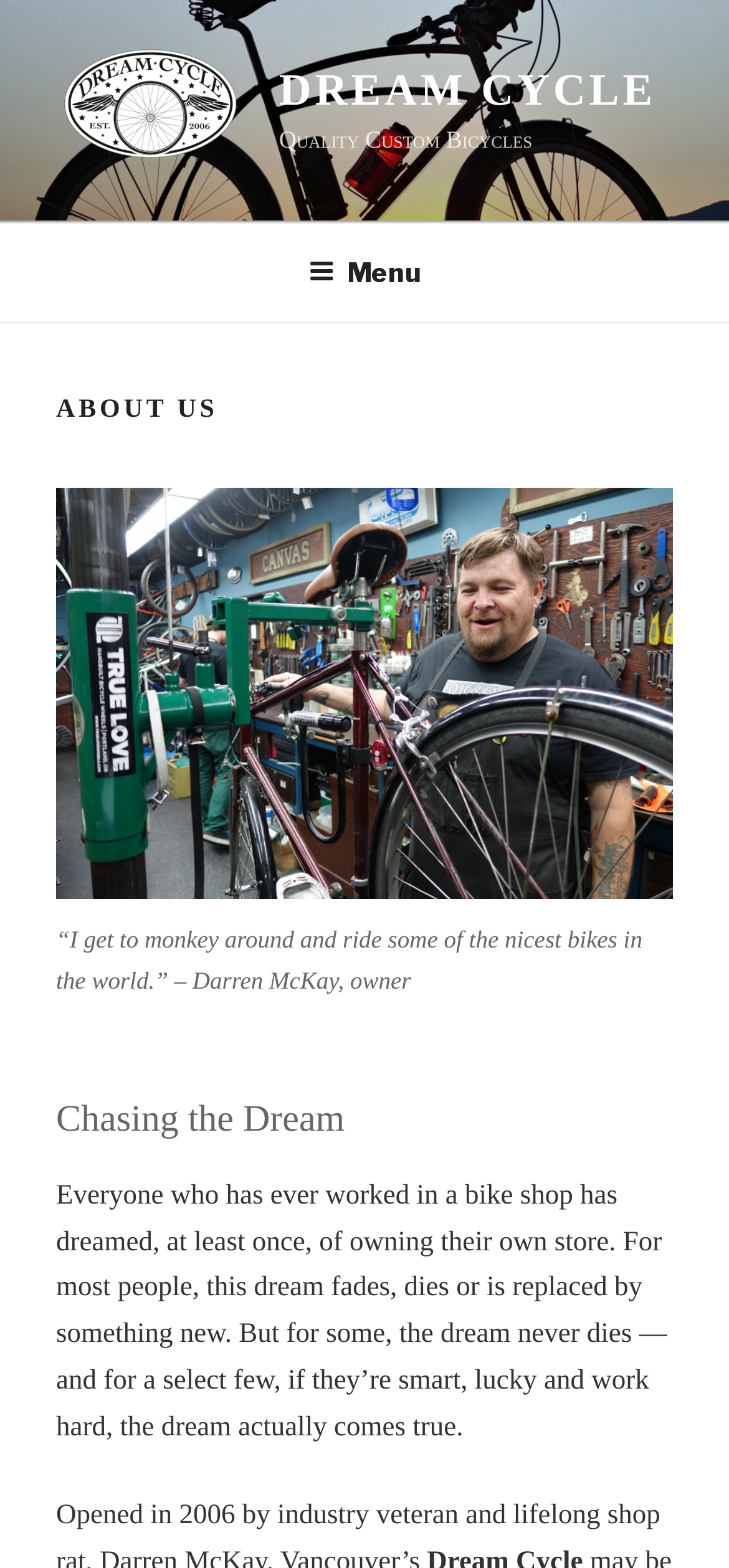Determine the bounding box for the UI element that matches this description: "Menu".

[0.386, 0.144, 0.614, 0.202]